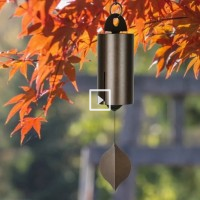Please analyze the image and provide a thorough answer to the question:
What is the shape of the clapper?

The caption describes the clapper as 'delicate leaf-shaped', implying that the shape of the clapper is reminiscent of a leaf.